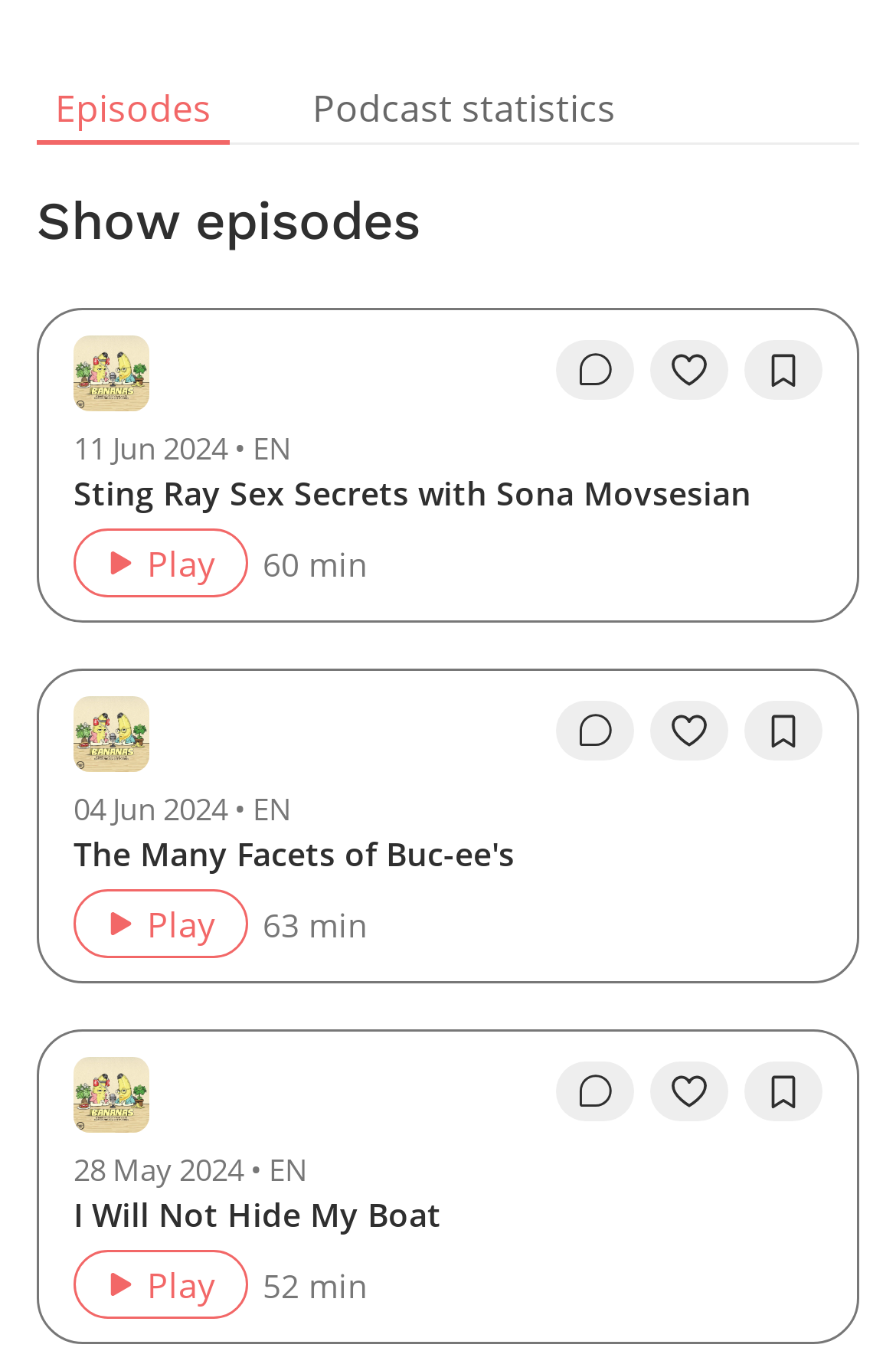What is the language of the episodes?
Using the image, respond with a single word or phrase.

EN